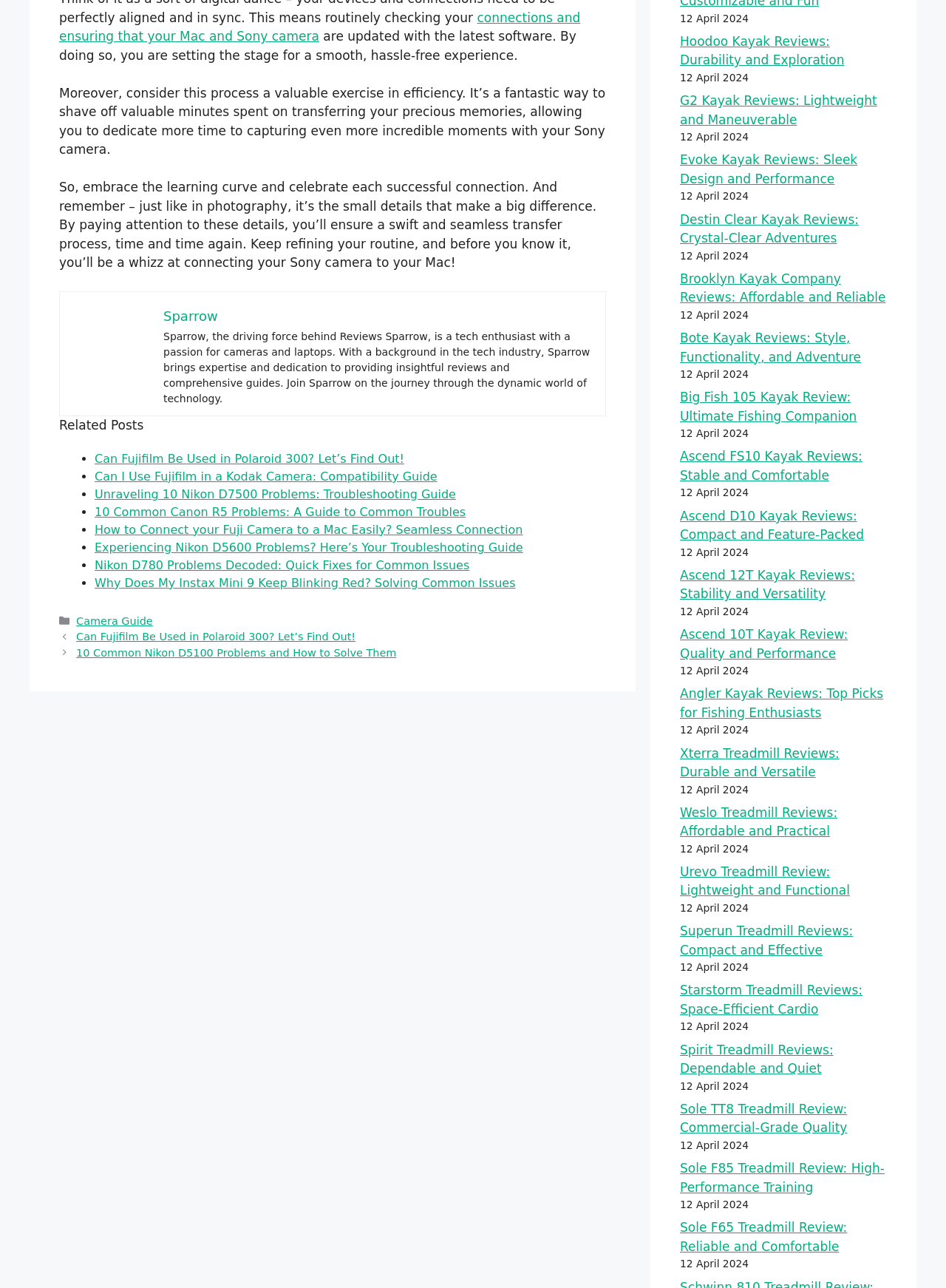Provide the bounding box coordinates for the UI element that is described as: "Sparrow".

[0.173, 0.24, 0.23, 0.252]